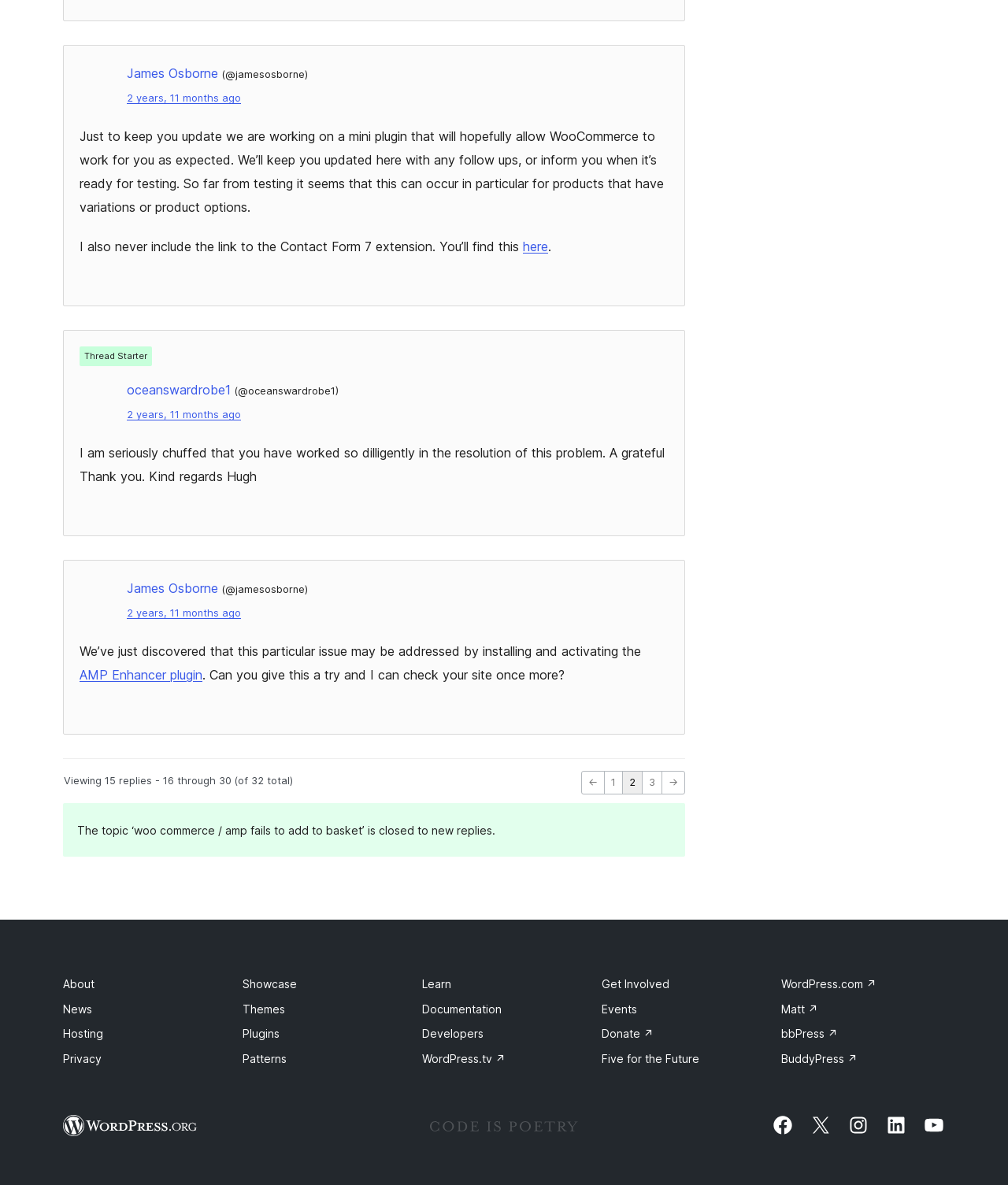Determine the bounding box coordinates of the region I should click to achieve the following instruction: "Click on MEMBER LOGIN". Ensure the bounding box coordinates are four float numbers between 0 and 1, i.e., [left, top, right, bottom].

None